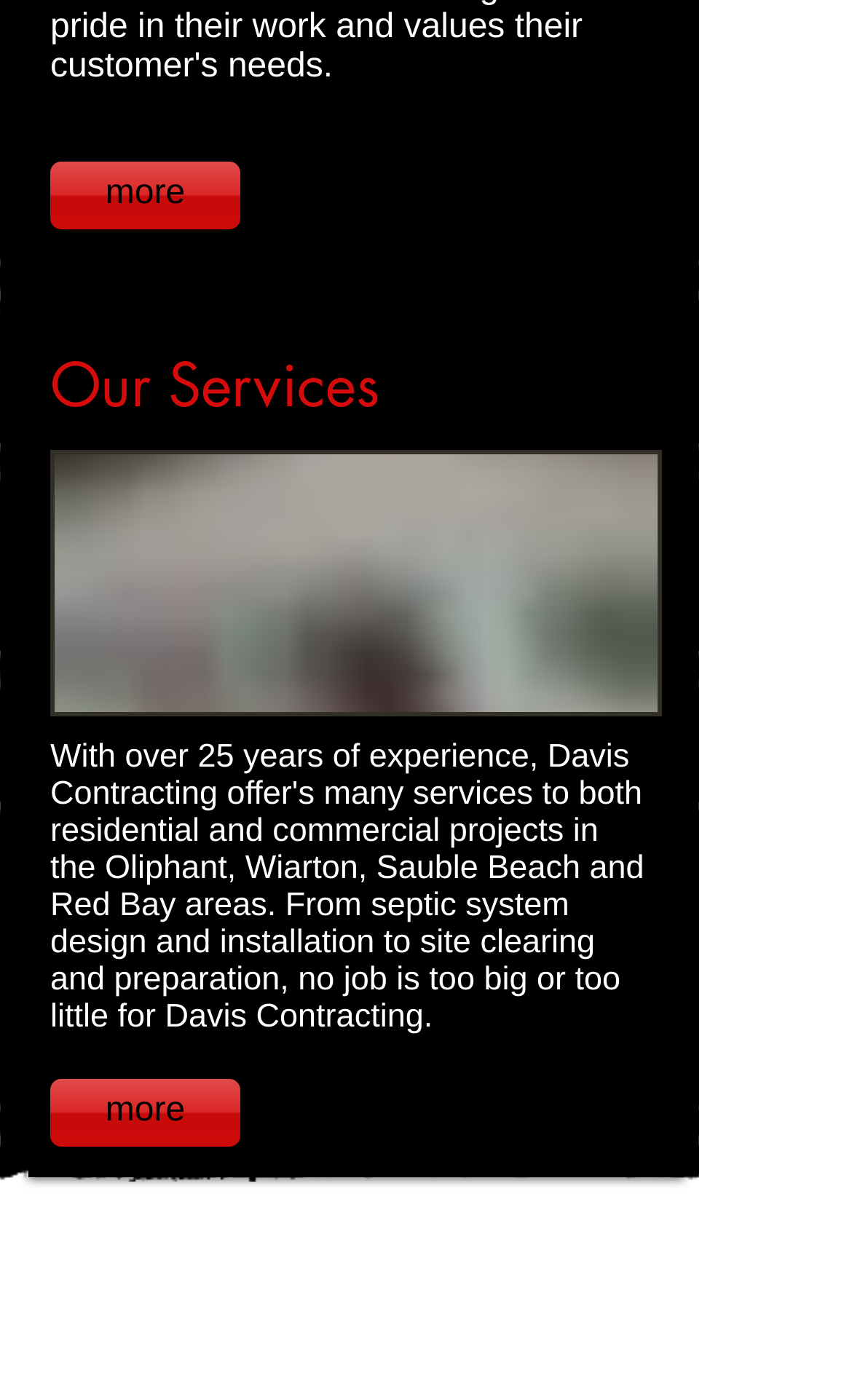What is the website builder?
Offer a detailed and exhaustive answer to the question.

The website builder can be found at the bottom of the webpage, in the copyright section, which states 'Proudly created with Wix.com'.